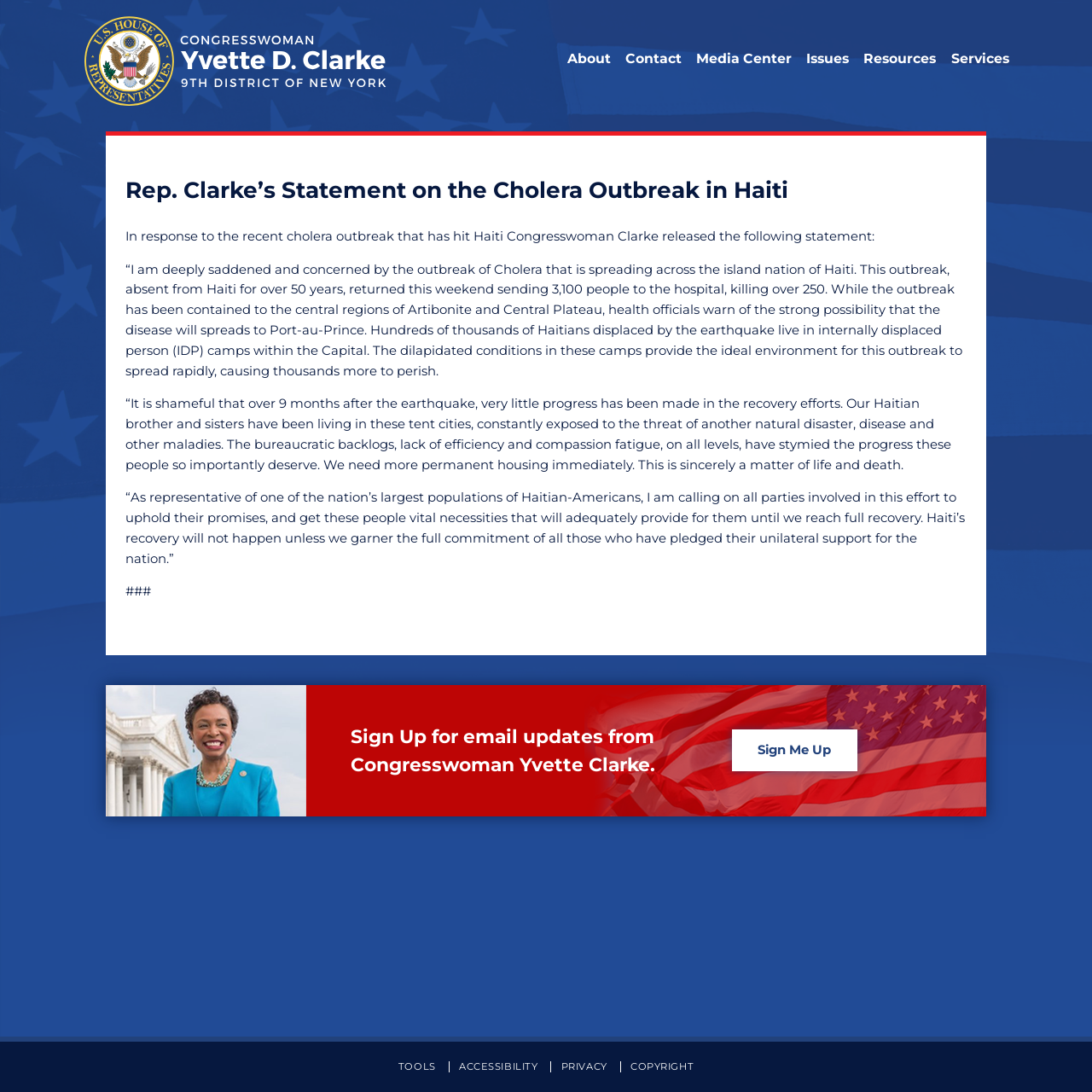What is the topic of the statement released by Congresswoman Clarke?
Refer to the image and provide a one-word or short phrase answer.

Cholera outbreak in Haiti